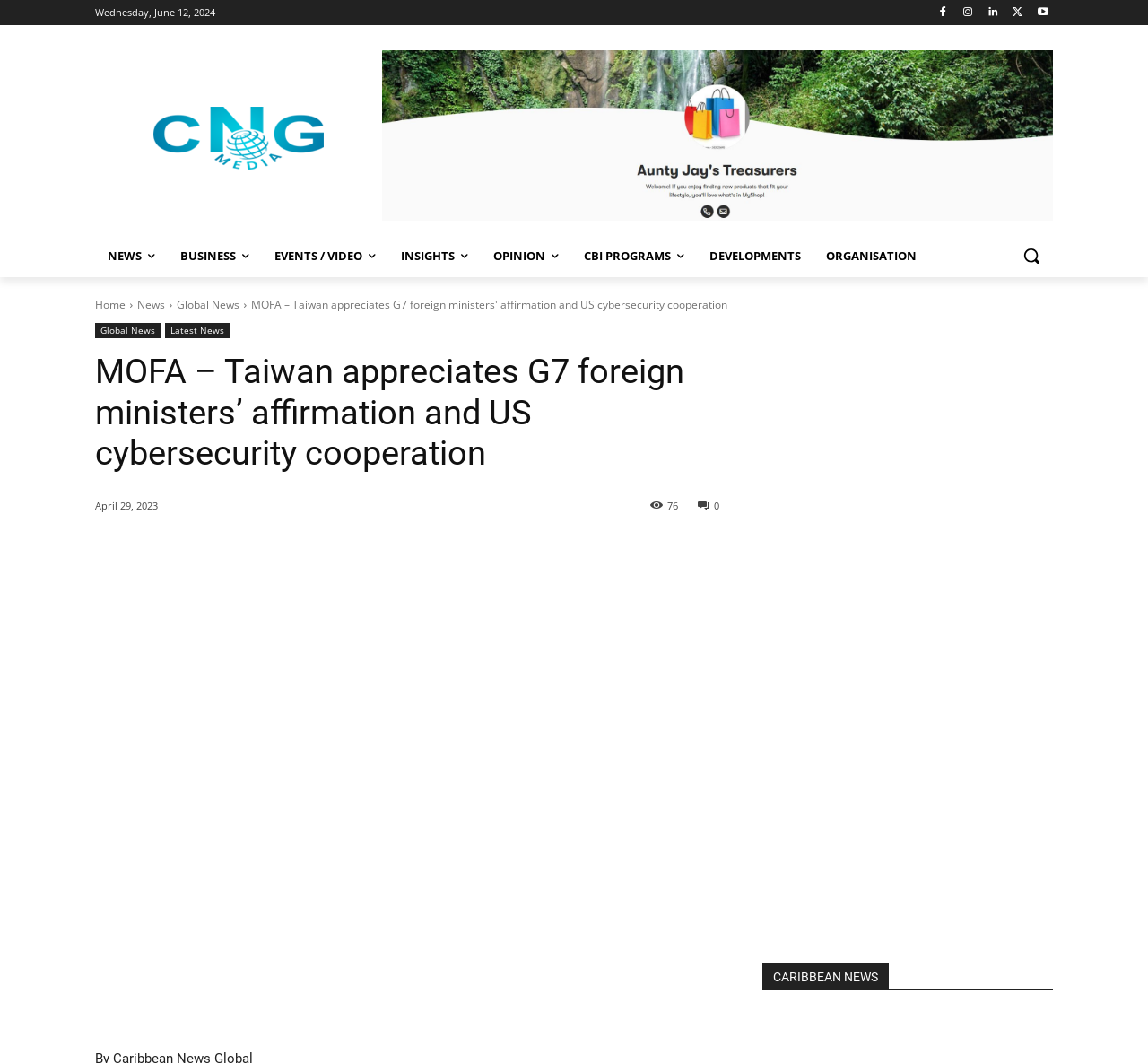What is the name of the organization mentioned in the webpage?
Refer to the image and give a detailed answer to the question.

I found the abbreviation 'MOFA' mentioned in the heading of the webpage, which likely stands for Ministry of Foreign Affairs, suggesting that it is the organization mentioned in the webpage.